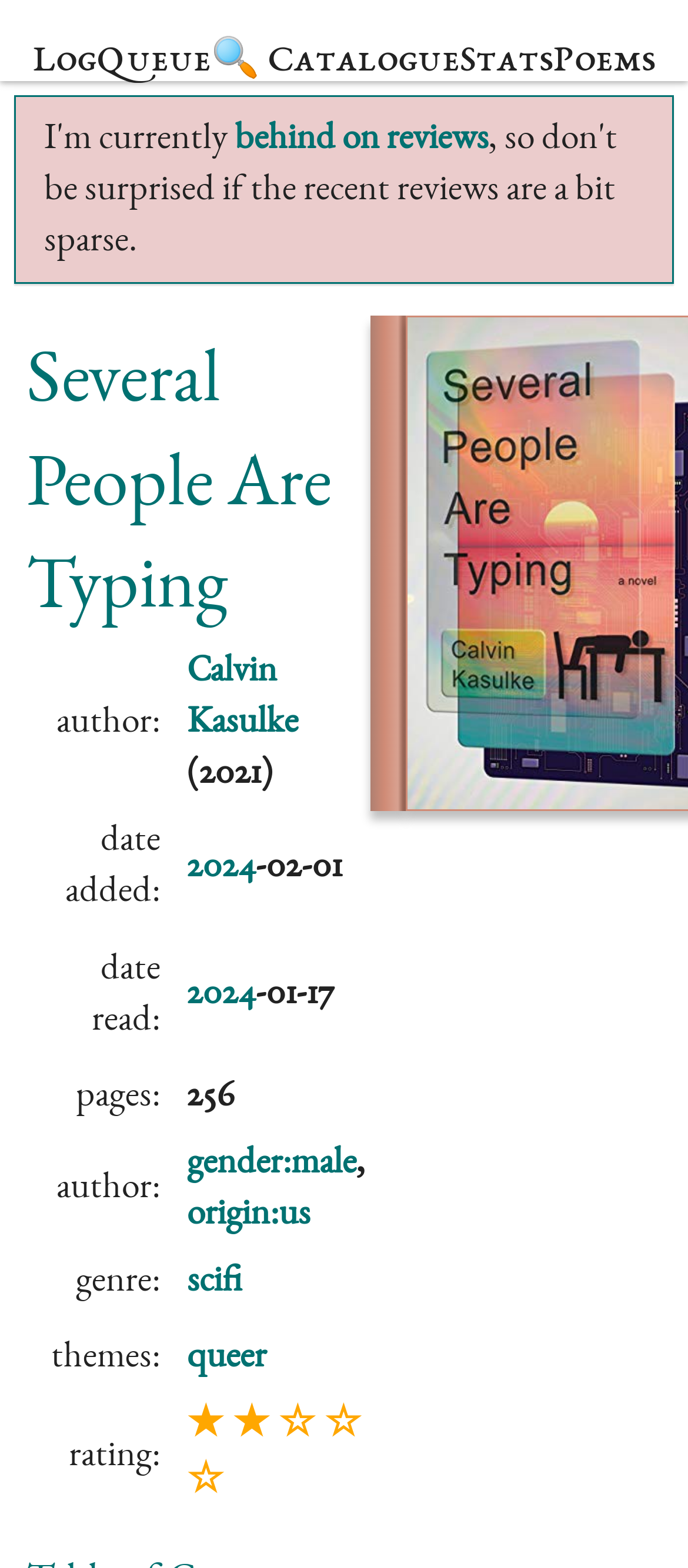Given the description: "queer", determine the bounding box coordinates of the UI element. The coordinates should be formatted as four float numbers between 0 and 1, [left, top, right, bottom].

[0.272, 0.855, 0.387, 0.878]